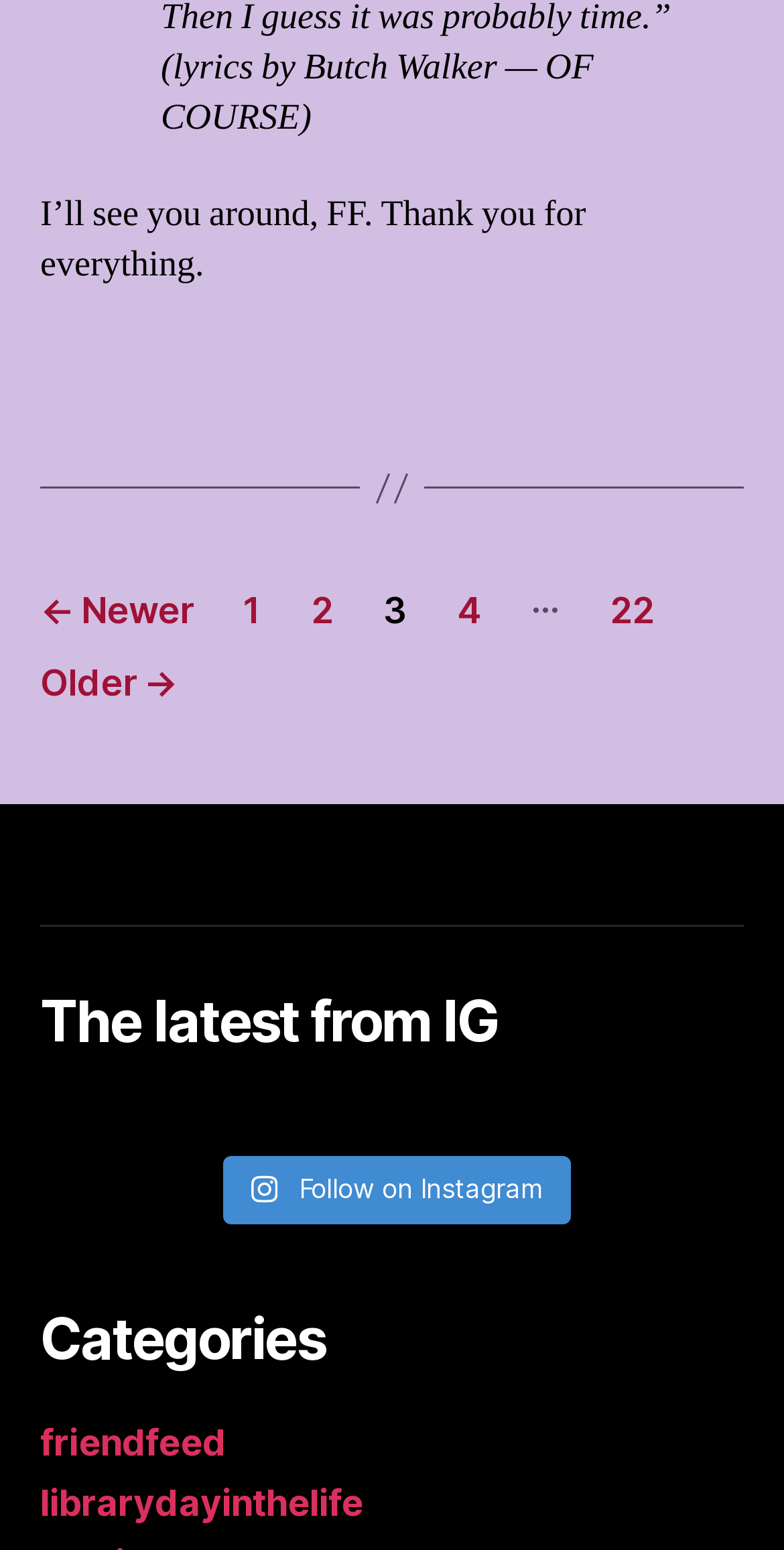Determine the bounding box coordinates of the clickable region to execute the instruction: "Go to page 1". The coordinates should be four float numbers between 0 and 1, denoted as [left, top, right, bottom].

[0.311, 0.38, 0.333, 0.407]